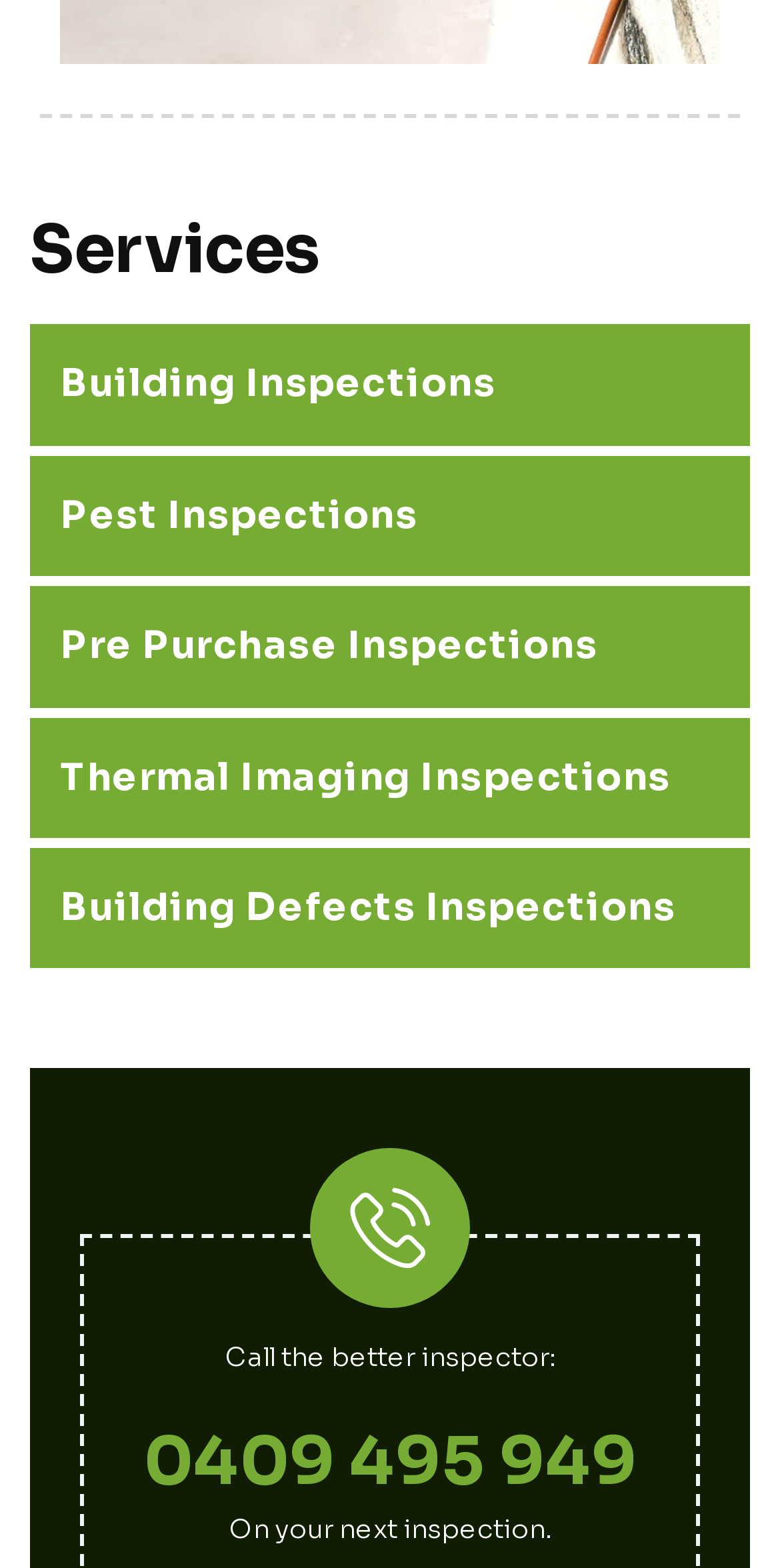Please provide the bounding box coordinate of the region that matches the element description: Pest Inspections. Coordinates should be in the format (top-left x, top-left y, bottom-right x, bottom-right y) and all values should be between 0 and 1.

[0.077, 0.313, 0.536, 0.344]